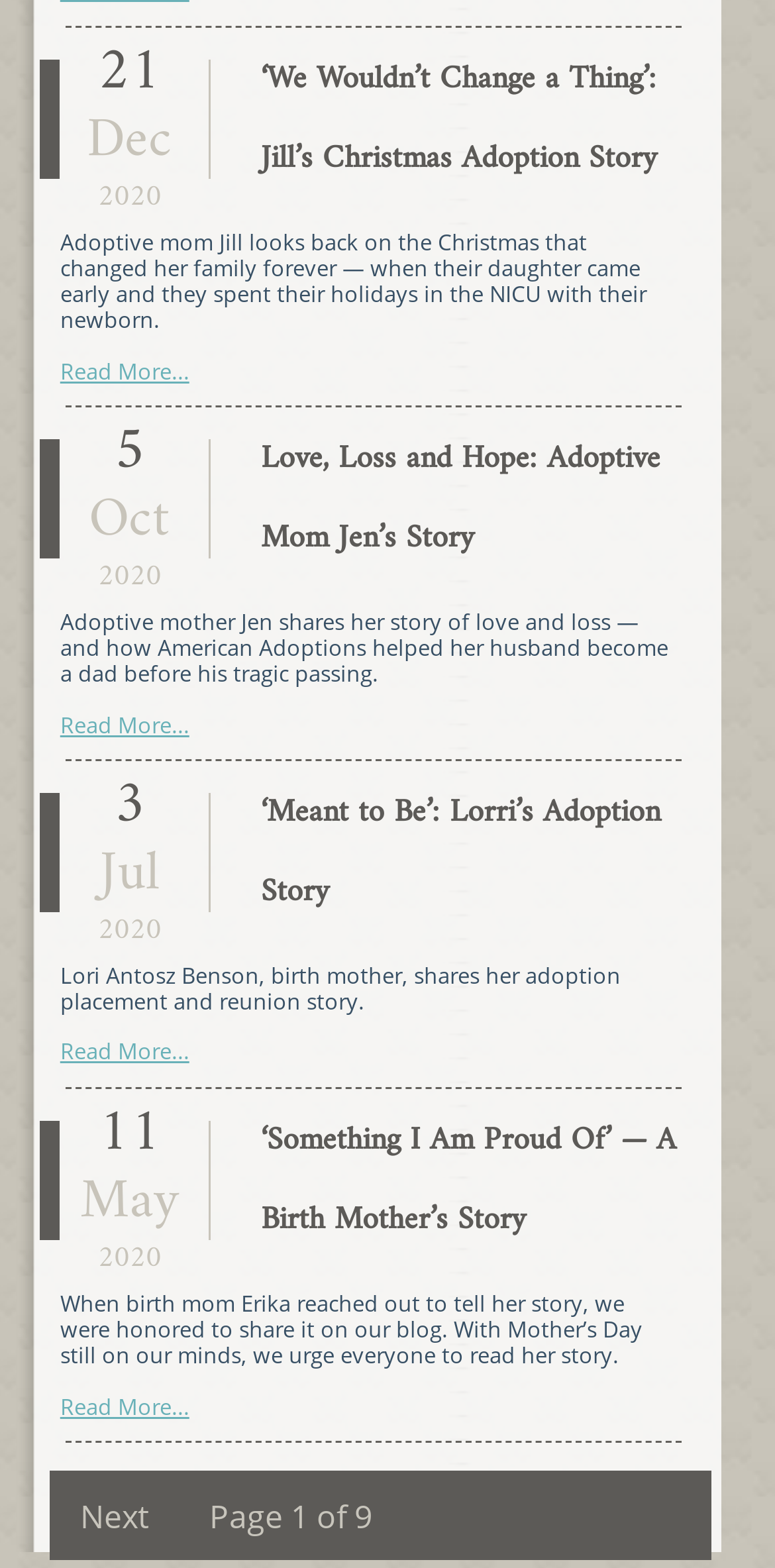What is the date of the first adoption story?
Refer to the image and respond with a one-word or short-phrase answer.

21 Dec 2020